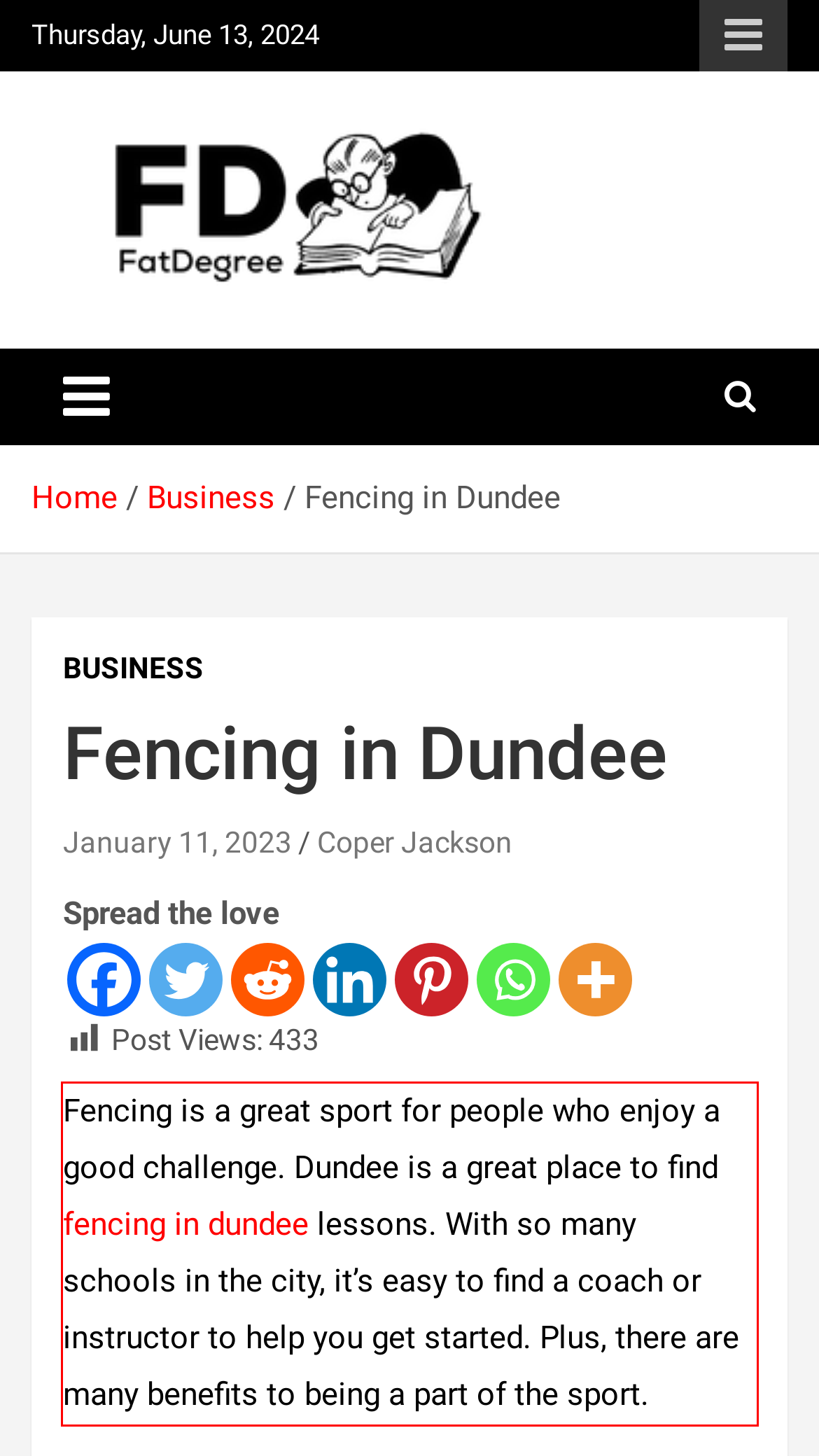You have a screenshot with a red rectangle around a UI element. Recognize and extract the text within this red bounding box using OCR.

Fencing is a great sport for people who enjoy a good challenge. Dundee is a great place to find fencing in dundee lessons. With so many schools in the city, it’s easy to find a coach or instructor to help you get started. Plus, there are many benefits to being a part of the sport.